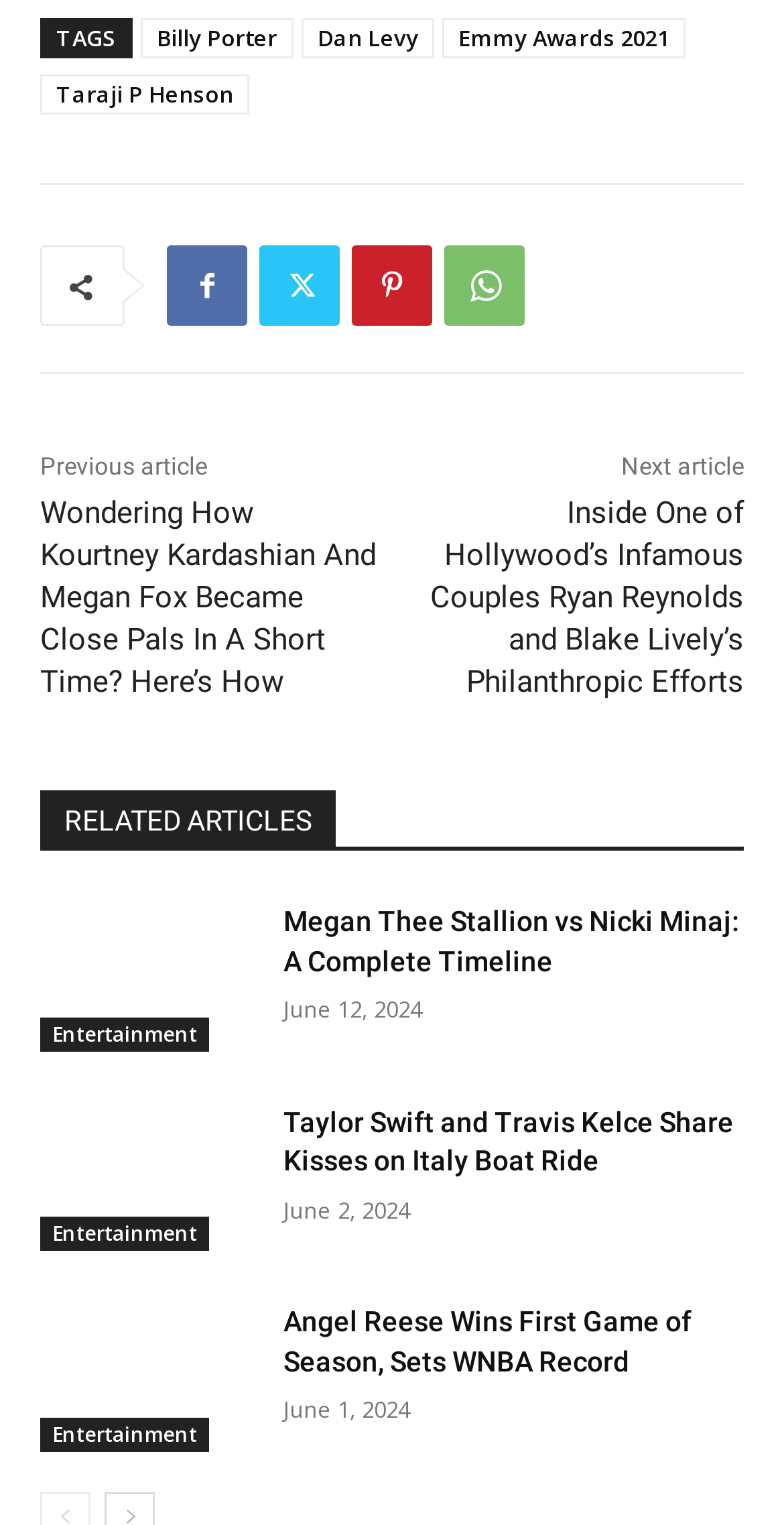Please find and report the bounding box coordinates of the element to click in order to perform the following action: "Click on the link to read about Billy Porter". The coordinates should be expressed as four float numbers between 0 and 1, in the format [left, top, right, bottom].

[0.179, 0.012, 0.374, 0.039]